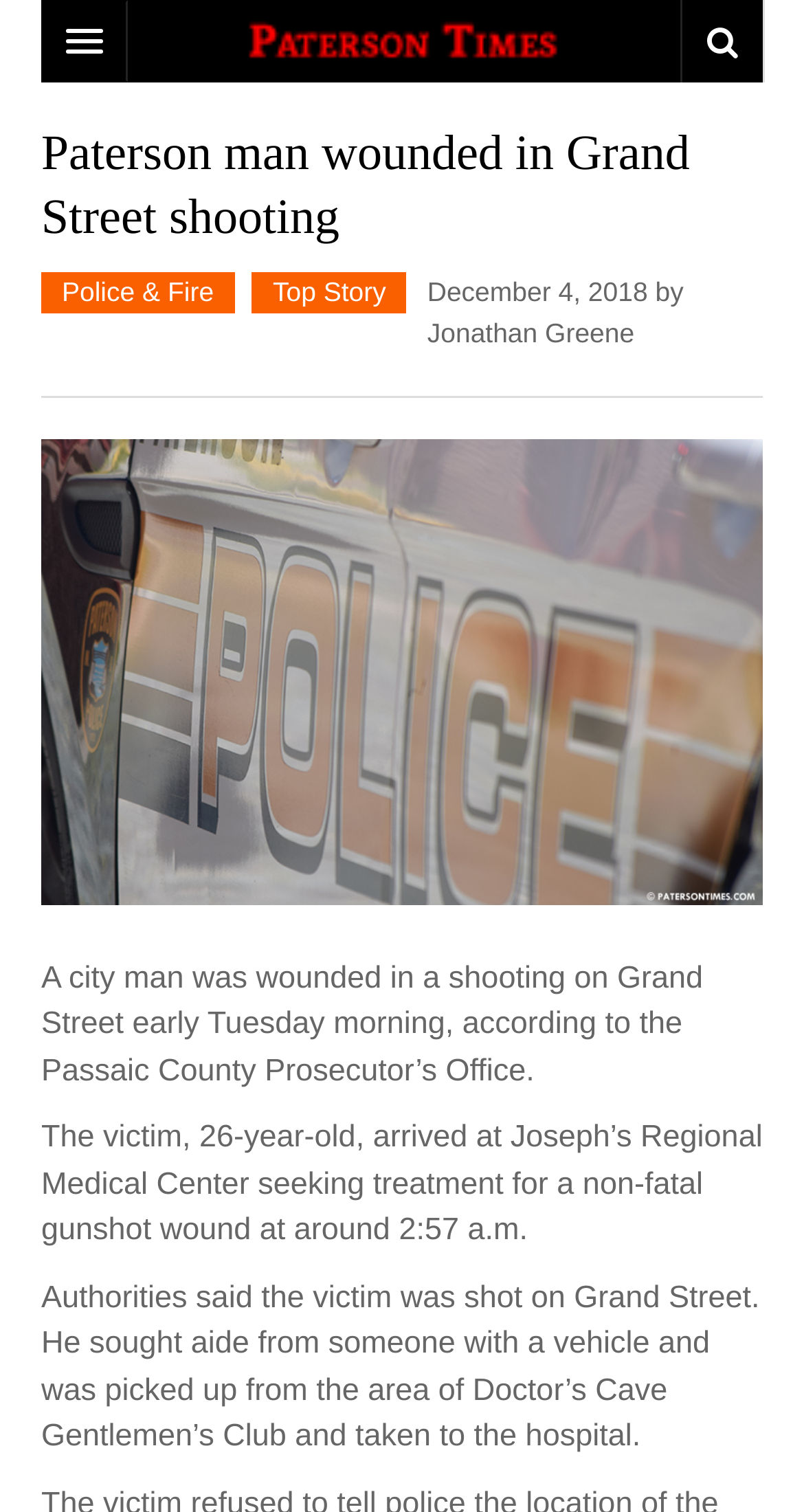Identify the bounding box coordinates of the area you need to click to perform the following instruction: "Search for something".

[0.077, 0.068, 0.923, 0.109]